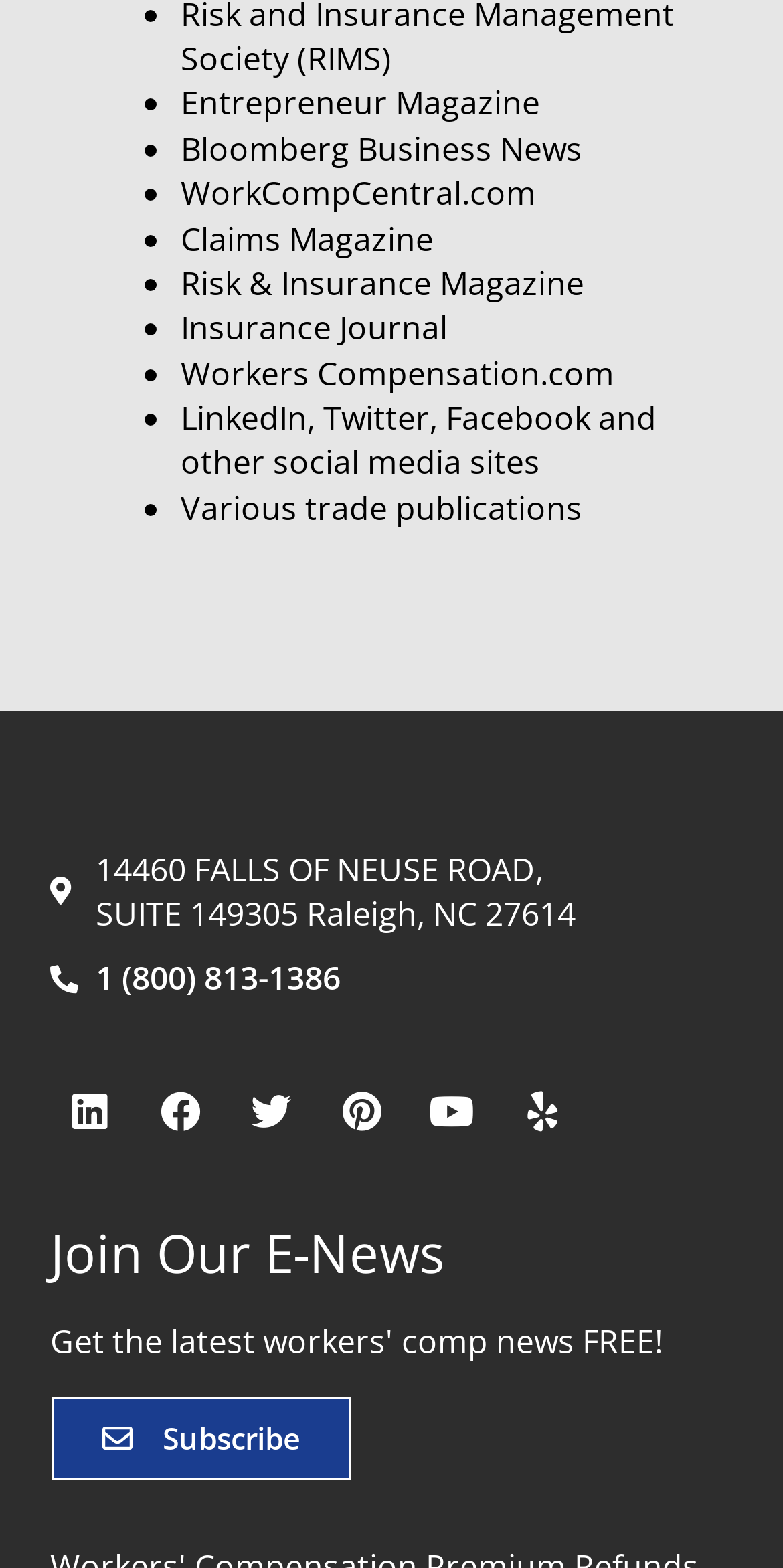What is the company name?
Using the image as a reference, give an elaborate response to the question.

The company name can be found at the bottom of the webpage, in the copyright section, which states 'Copyright © 2024 J&L Risk Management Consultants, Inc.'